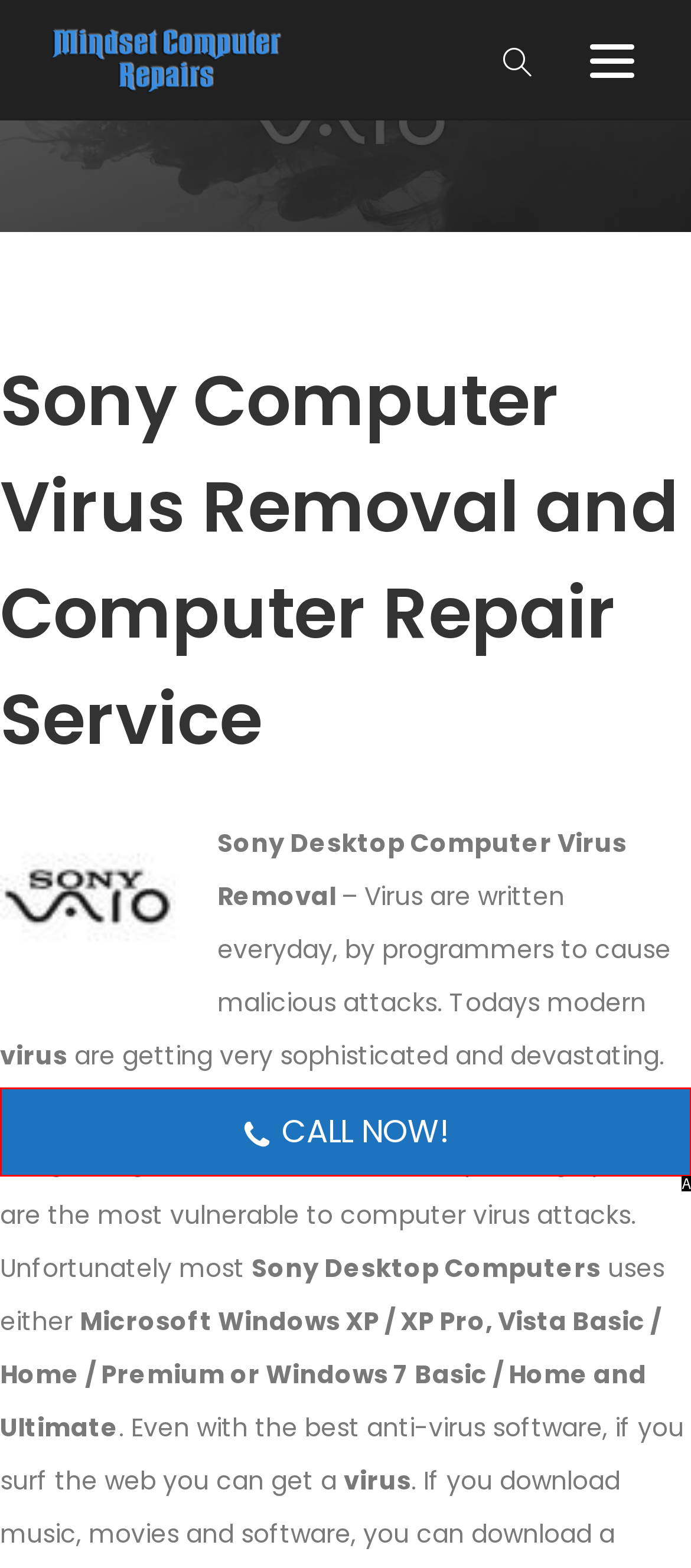Tell me which one HTML element best matches the description: CALL NOW! Answer with the option's letter from the given choices directly.

A